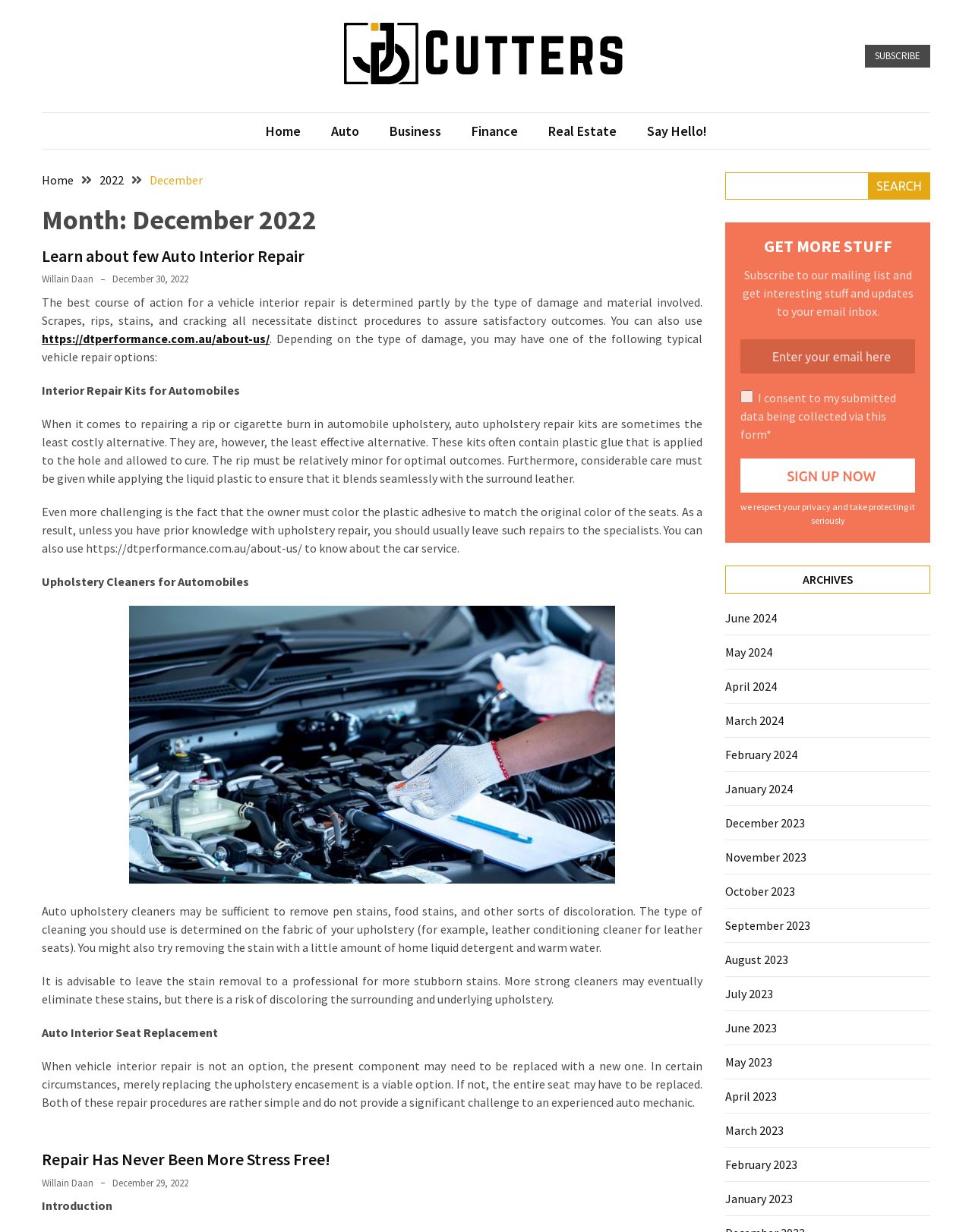Indicate the bounding box coordinates of the element that must be clicked to execute the instruction: "Click the 'aesthetic instructional course' link". The coordinates should be given as four float numbers between 0 and 1, i.e., [left, top, right, bottom].

None